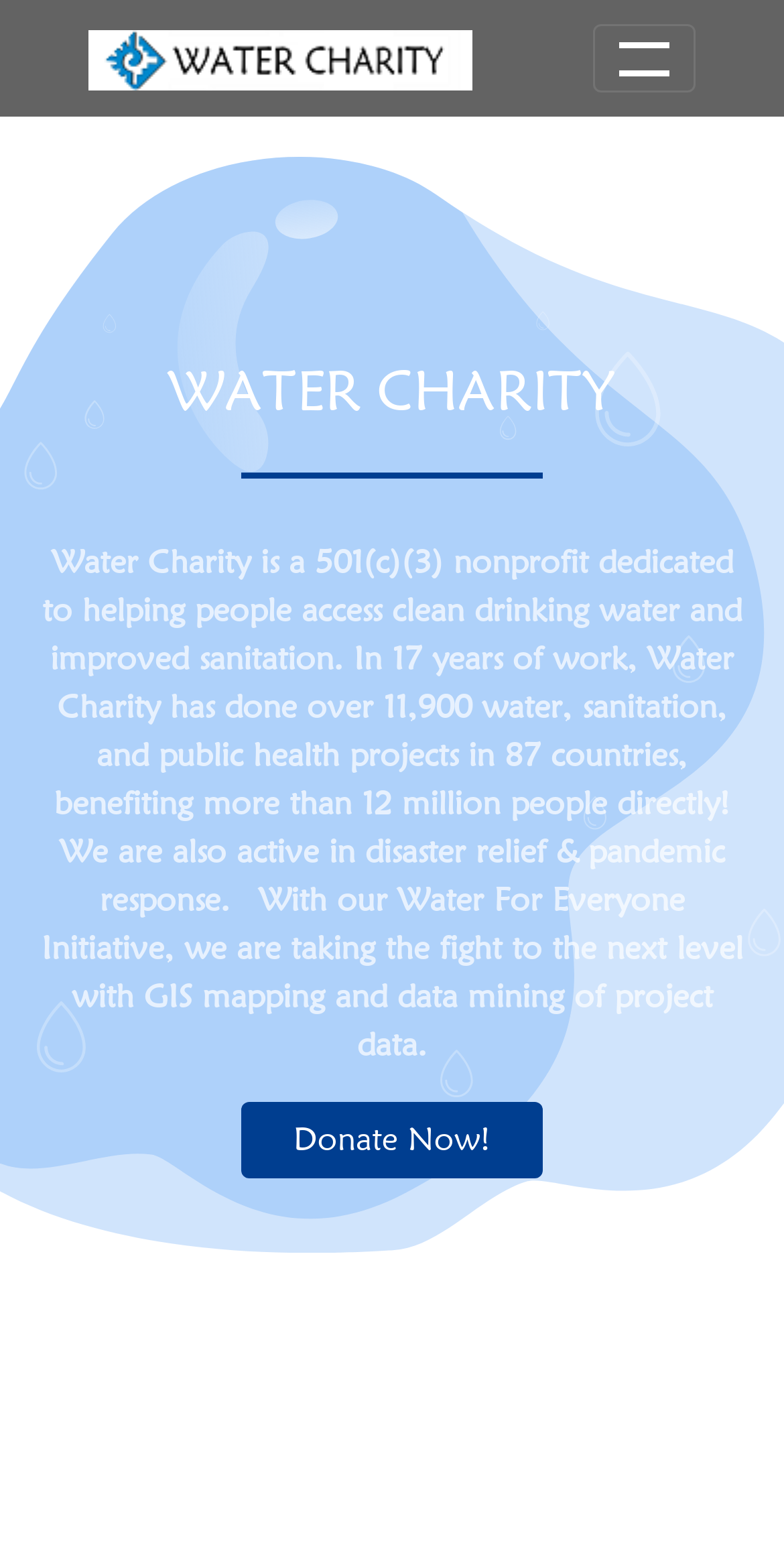Give a one-word or phrase response to the following question: What type of organization is Water Charity?

Nonprofit